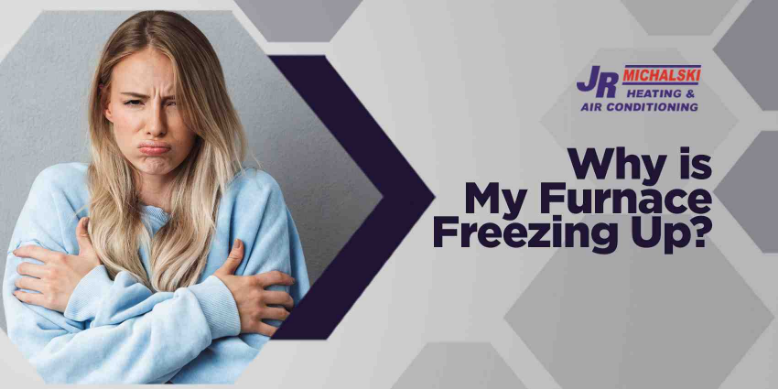Describe the image with as much detail as possible.

In this image, a concerned woman is depicted, wrapped in a light blue sweater, sitting in a cold environment with her arms crossed and a worried expression on her face. She appears frustrated or distressed, potentially reflecting the discomfort of dealing with a malfunctioning furnace. The image is accompanied by the question "Why is My Furnace Freezing Up?" prominently displayed in bold, dark text, signaling the topic's relevance to home heating issues. The branding of "JR Michalski Heating & Air Conditioning" is featured in the top corner, emphasizing their expertise and services in addressing heating concerns. The background consists of geometric shapes that add a modern touch to the visual presentation, effectively drawing attention to the woman and the informative question regarding furnace problems.